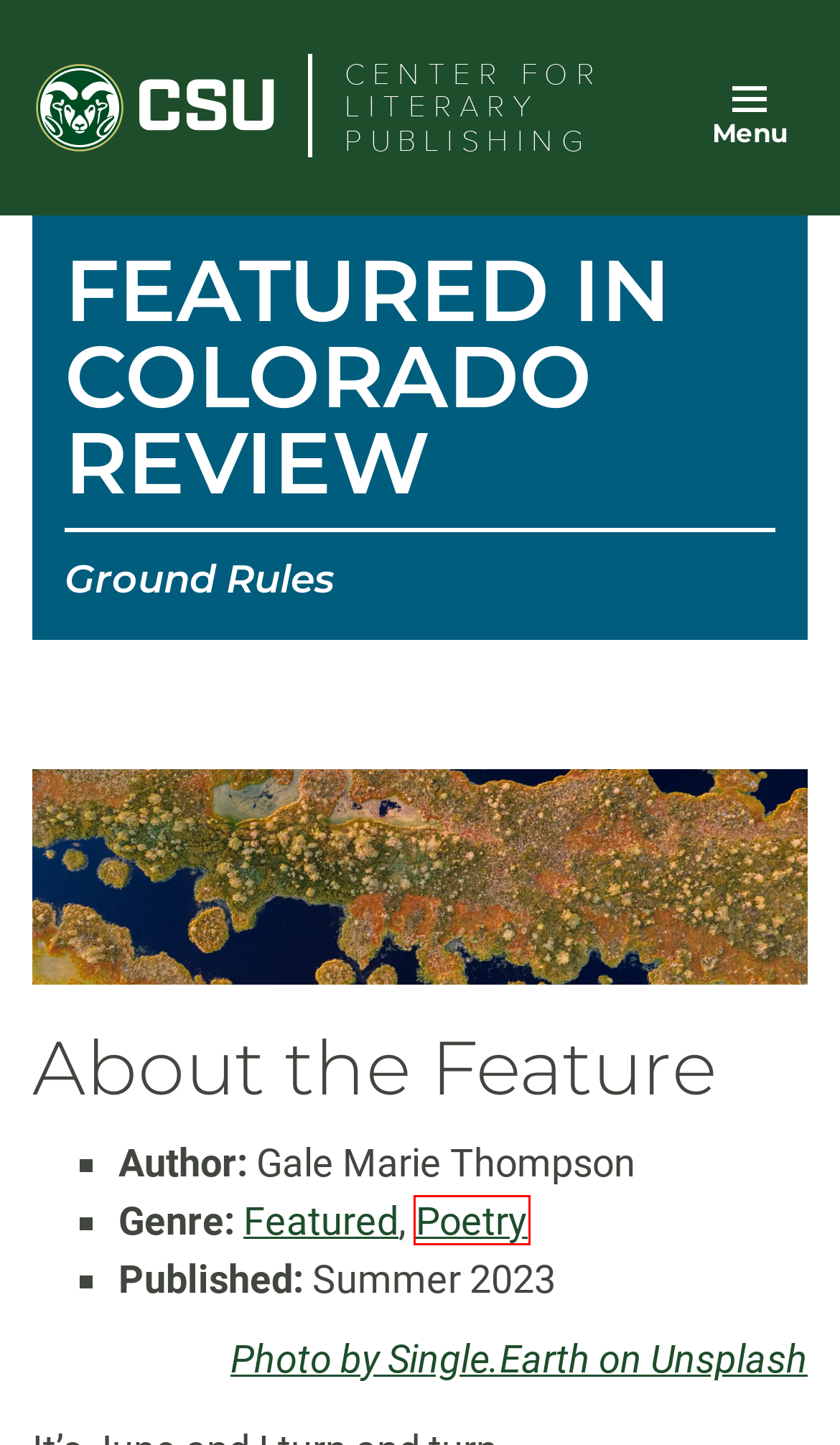Given a screenshot of a webpage with a red bounding box around a UI element, please identify the most appropriate webpage description that matches the new webpage after you click on the element. Here are the candidates:
A. Poetry Archives - Center for Literary Publishing
B. Privacy Statement - Colorado State University
C. College of Liberal Arts | Colorado State University
D. Log In ‹ Center for Literary Publishing — WordPress
E. Redirecting
F. Colorado State University
G. Featured Archives - Center for Literary Publishing
H. Home - College of Liberal Arts Brand | Colorado State University

A